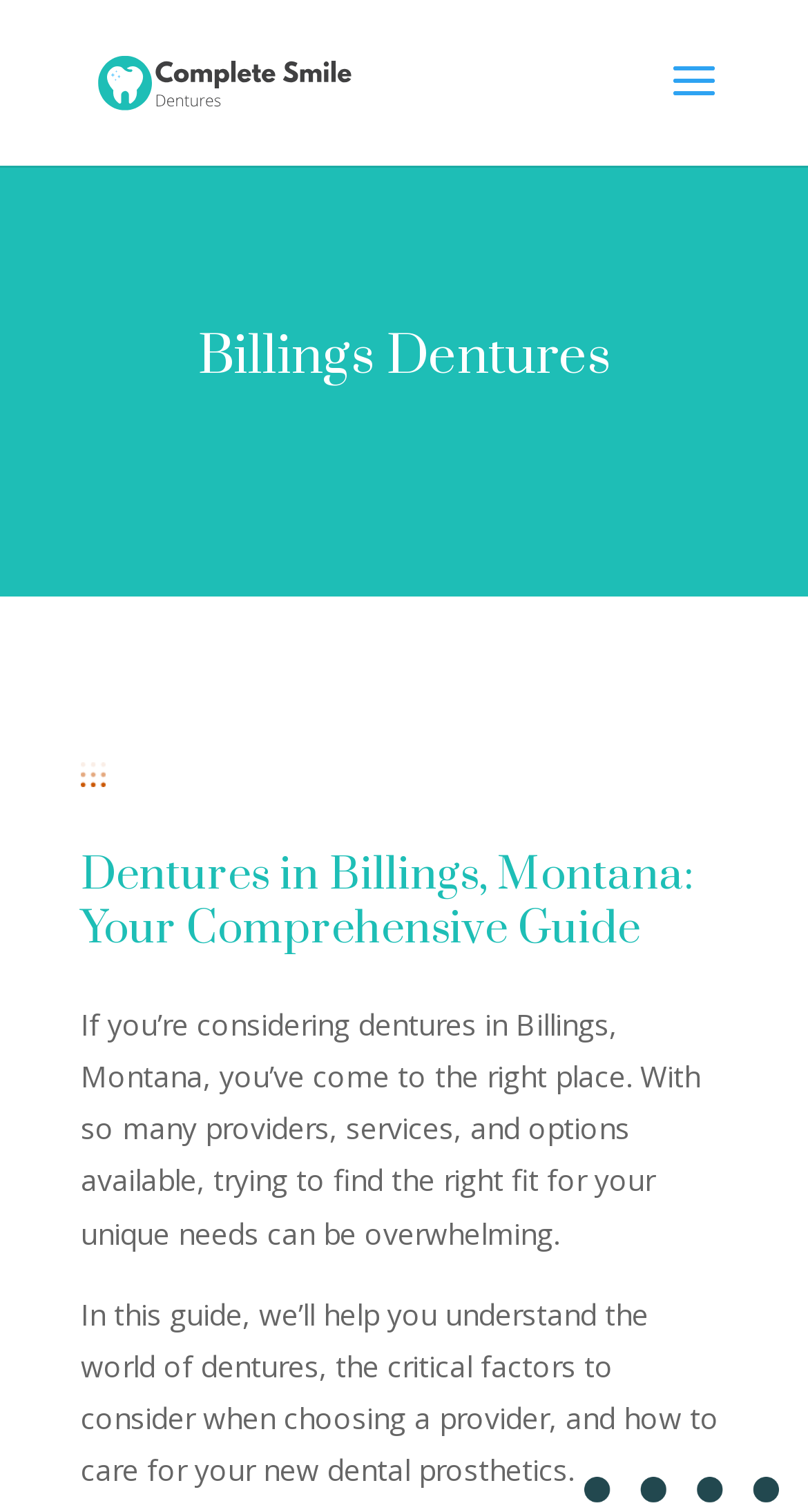Is this webpage about a specific denture provider?
Based on the image, answer the question in a detailed manner.

The presence of the link 'Complete Smile Dentures' and the image with the same description suggests that this webpage is about a specific denture provider, Complete Smile Dentures.